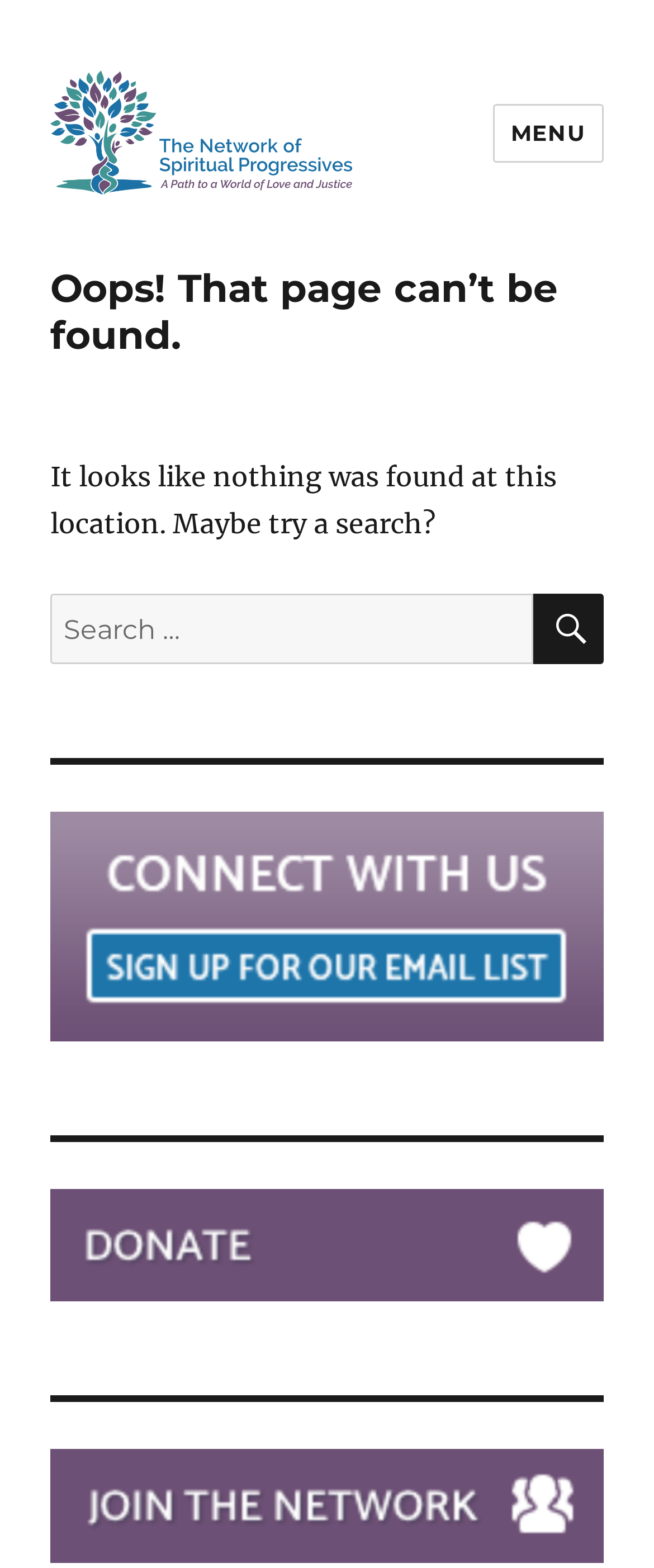What is the purpose of the button with a magnifying glass icon?
Based on the screenshot, answer the question with a single word or phrase.

Search